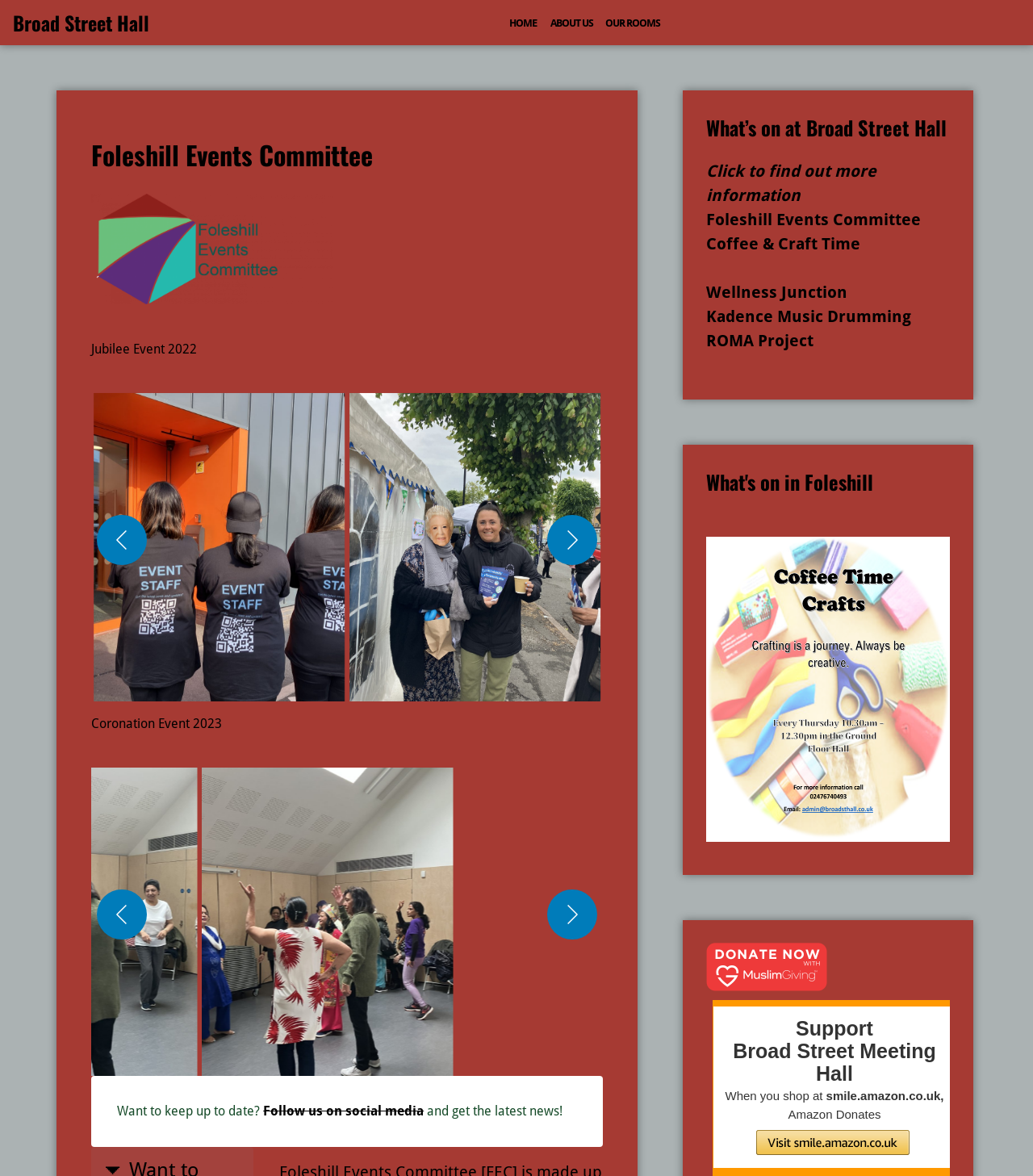How many logos are listed?
Provide a well-explained and detailed answer to the question.

The 'List of logos' element is a generic element that contains multiple logos, but the exact number is not specified. However, it can be inferred that there are multiple logos because it is described as a list.